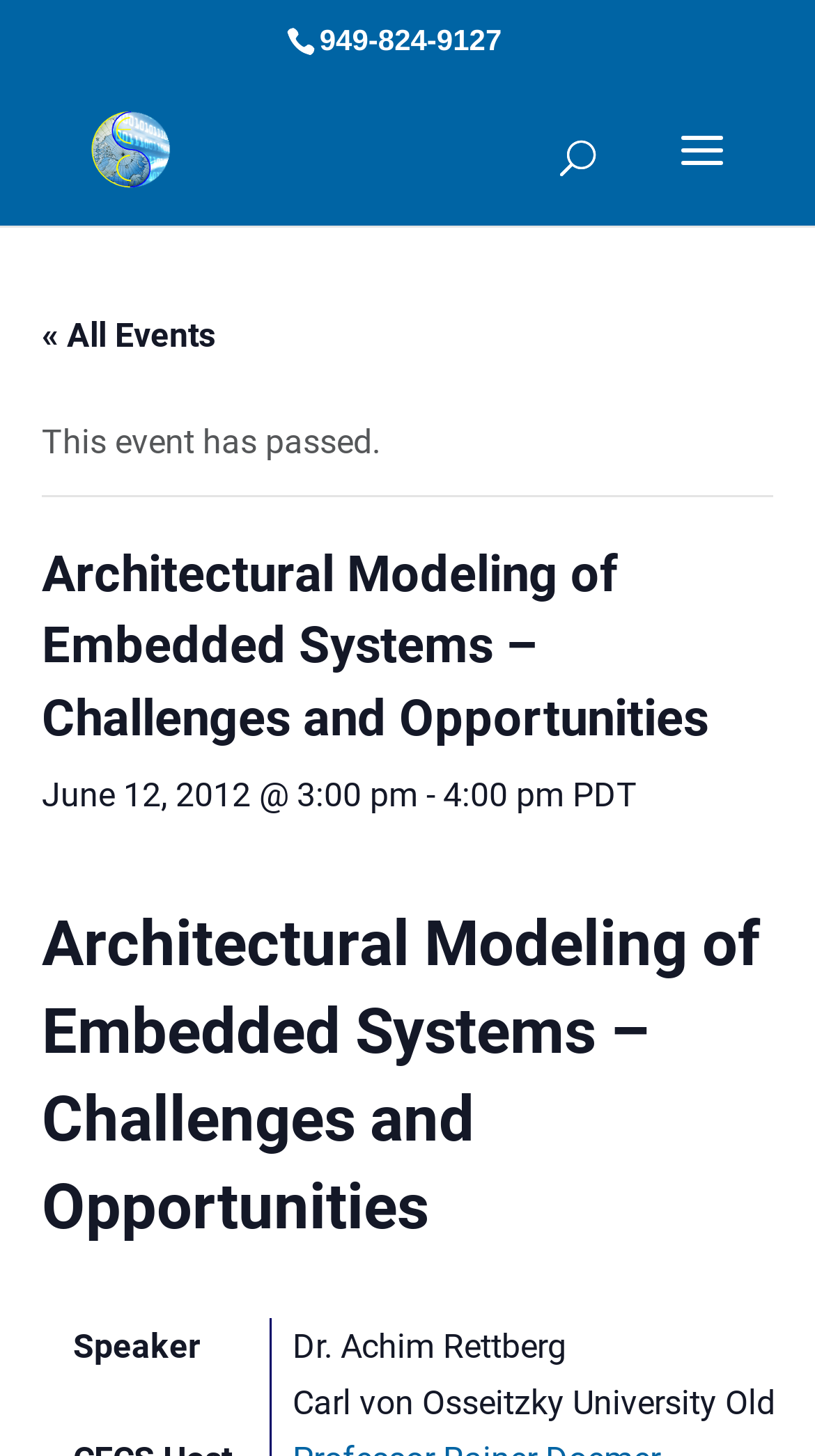Using the provided description: "alt="CECS"", find the bounding box coordinates of the corresponding UI element. The output should be four float numbers between 0 and 1, in the format [left, top, right, bottom].

[0.111, 0.091, 0.211, 0.115]